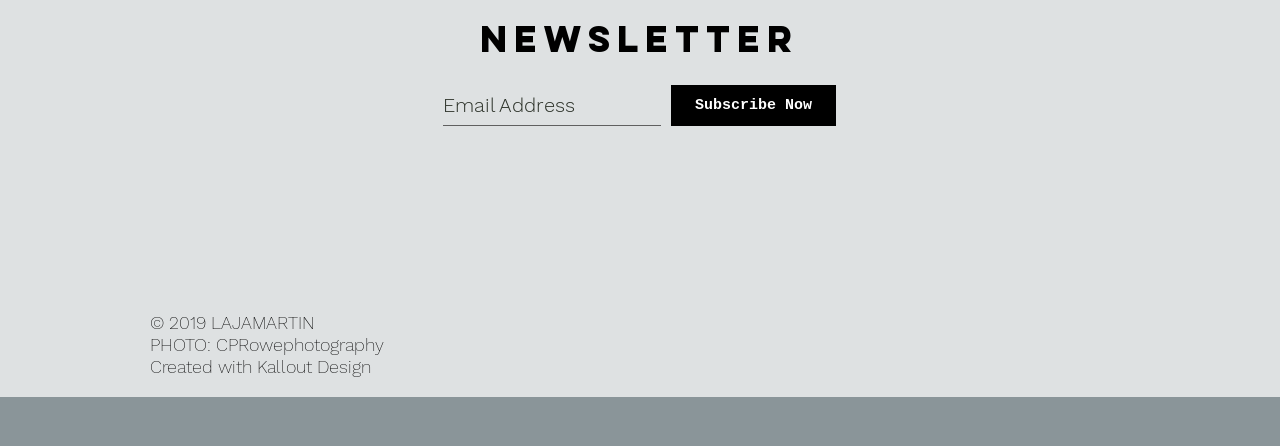Using the description: "Kallout Design", identify the bounding box of the corresponding UI element in the screenshot.

[0.201, 0.798, 0.29, 0.845]